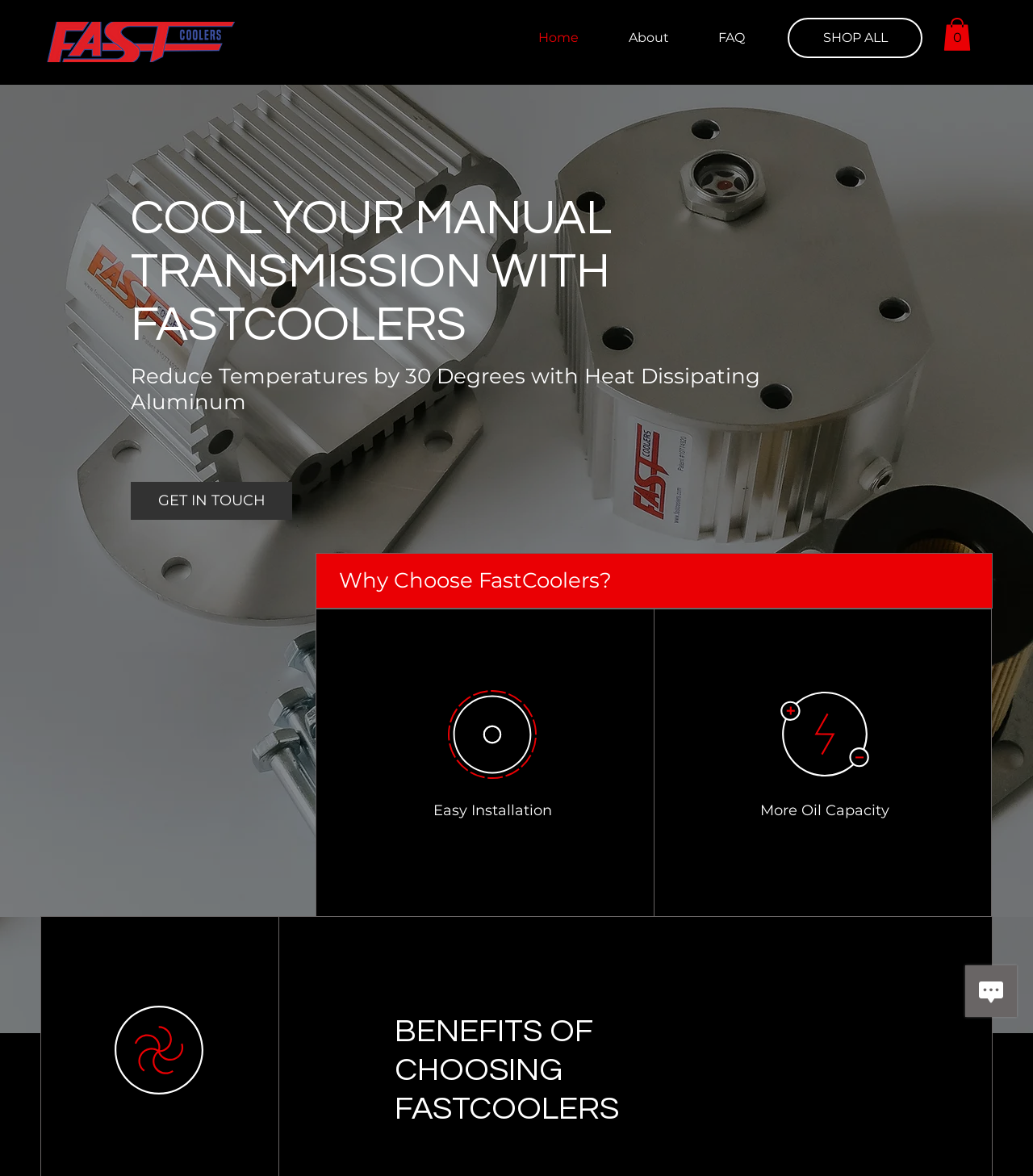Identify and provide the title of the webpage.

COOL YOUR MANUAL TRANSMISSION WITH FASTCOOLERS